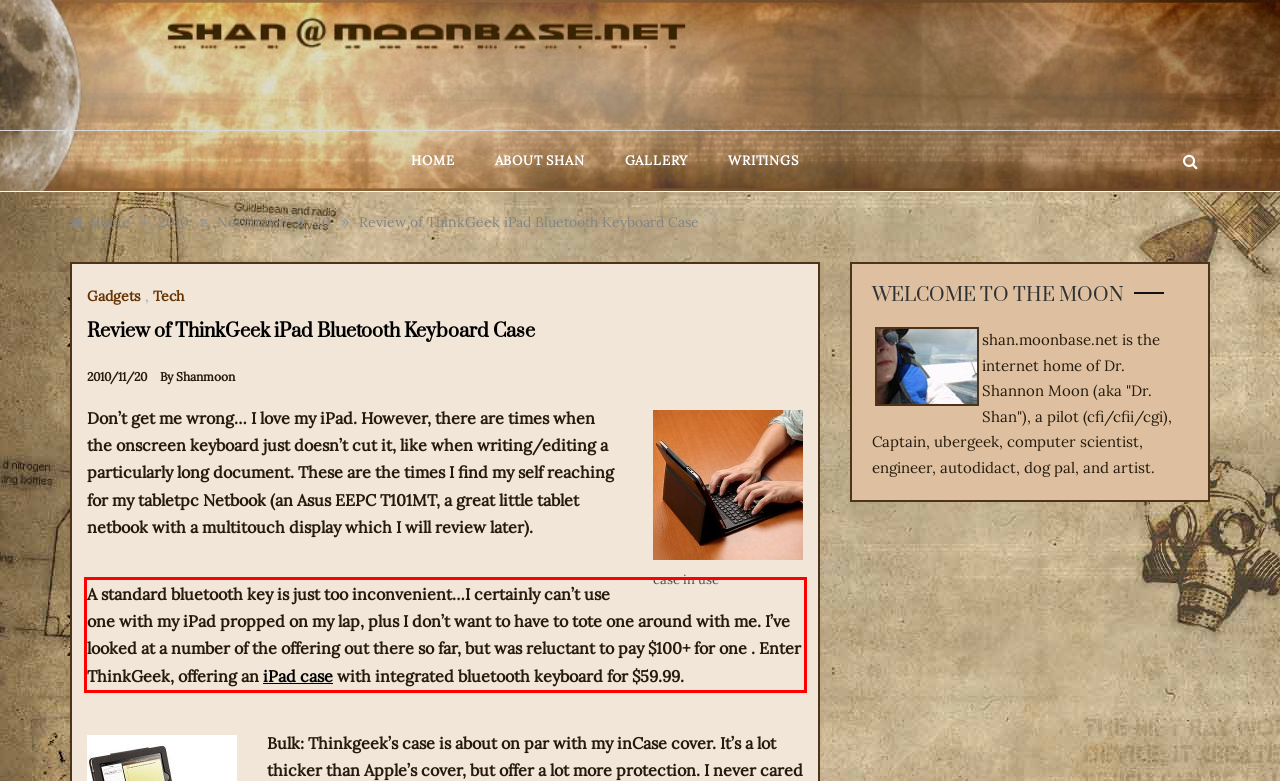Analyze the red bounding box in the provided webpage screenshot and generate the text content contained within.

A standard bluetooth key is just too inconvenient…I certainly can’t use one with my iPad propped on my lap, plus I don’t want to have to tote one around with me. I’ve looked at a number of the offering out there so far, but was reluctant to pay $100+ for one . Enter ThinkGeek, offering an iPad case with integrated bluetooth keyboard for $59.99.